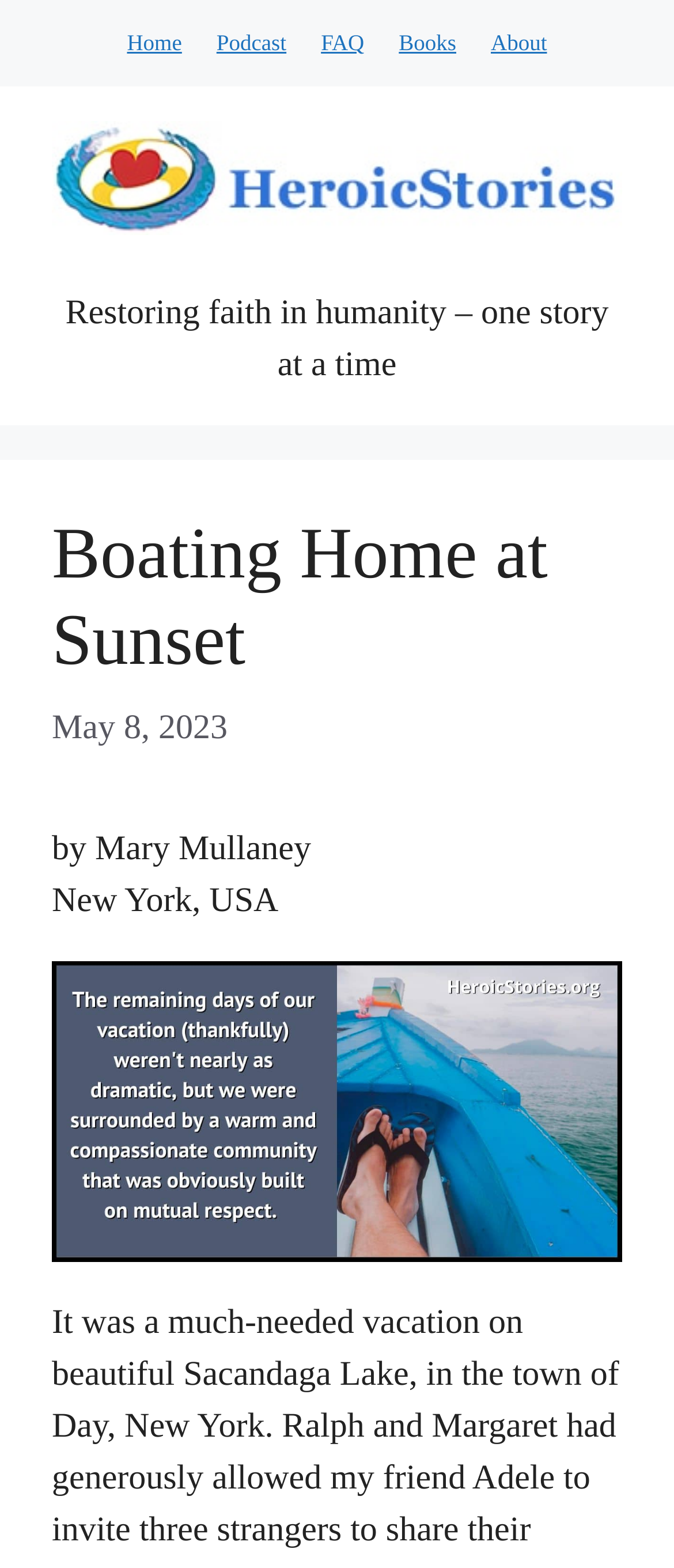What is the location of the article? Using the information from the screenshot, answer with a single word or phrase.

New York, USA